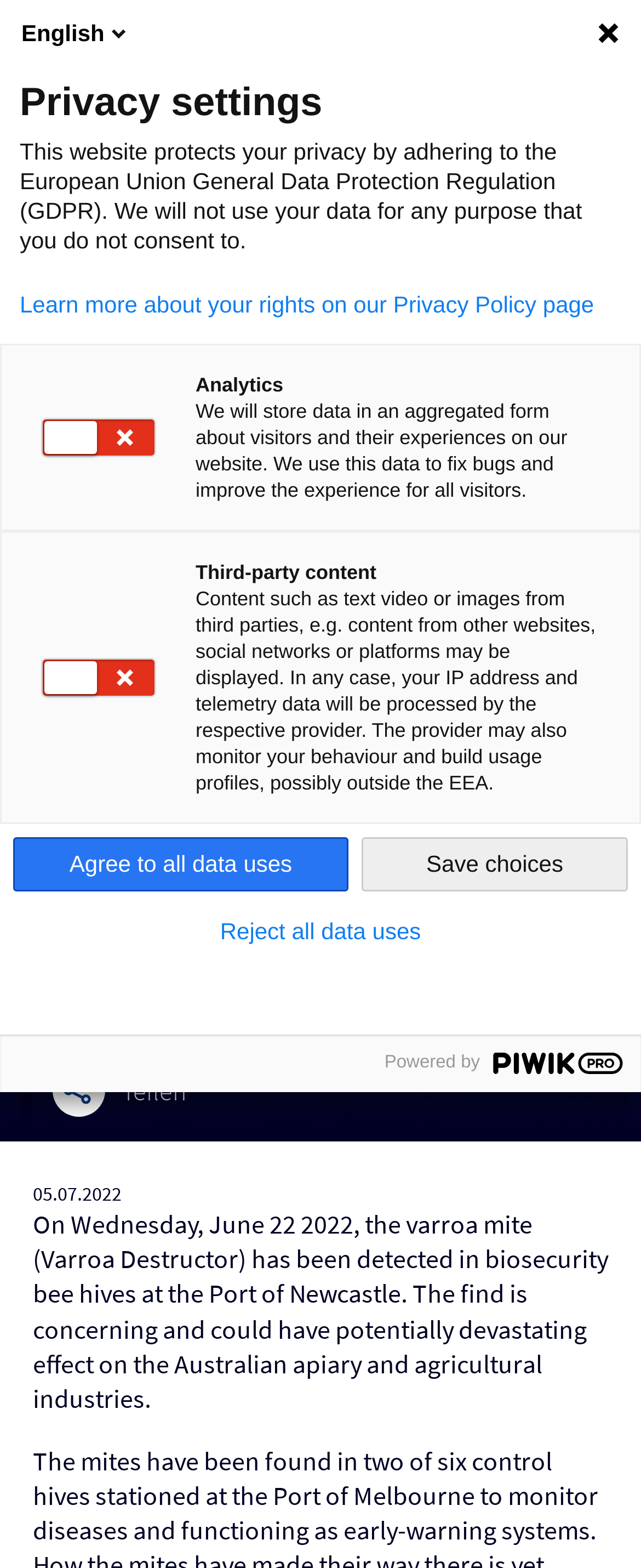What is the language of the website?
Answer with a single word or phrase by referring to the visual content.

English